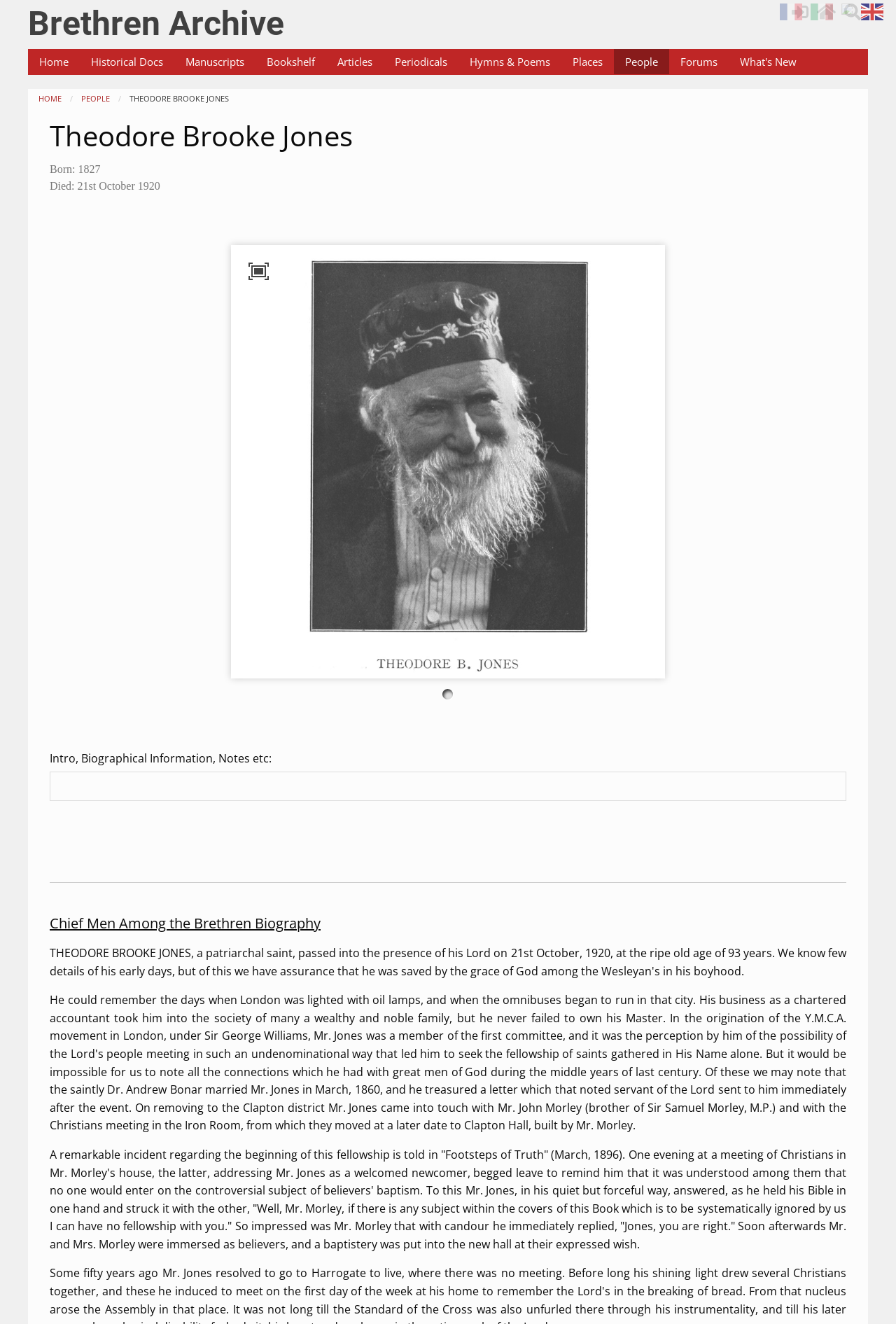Kindly provide the bounding box coordinates of the section you need to click on to fulfill the given instruction: "Search for something".

[0.942, 0.005, 0.961, 0.016]